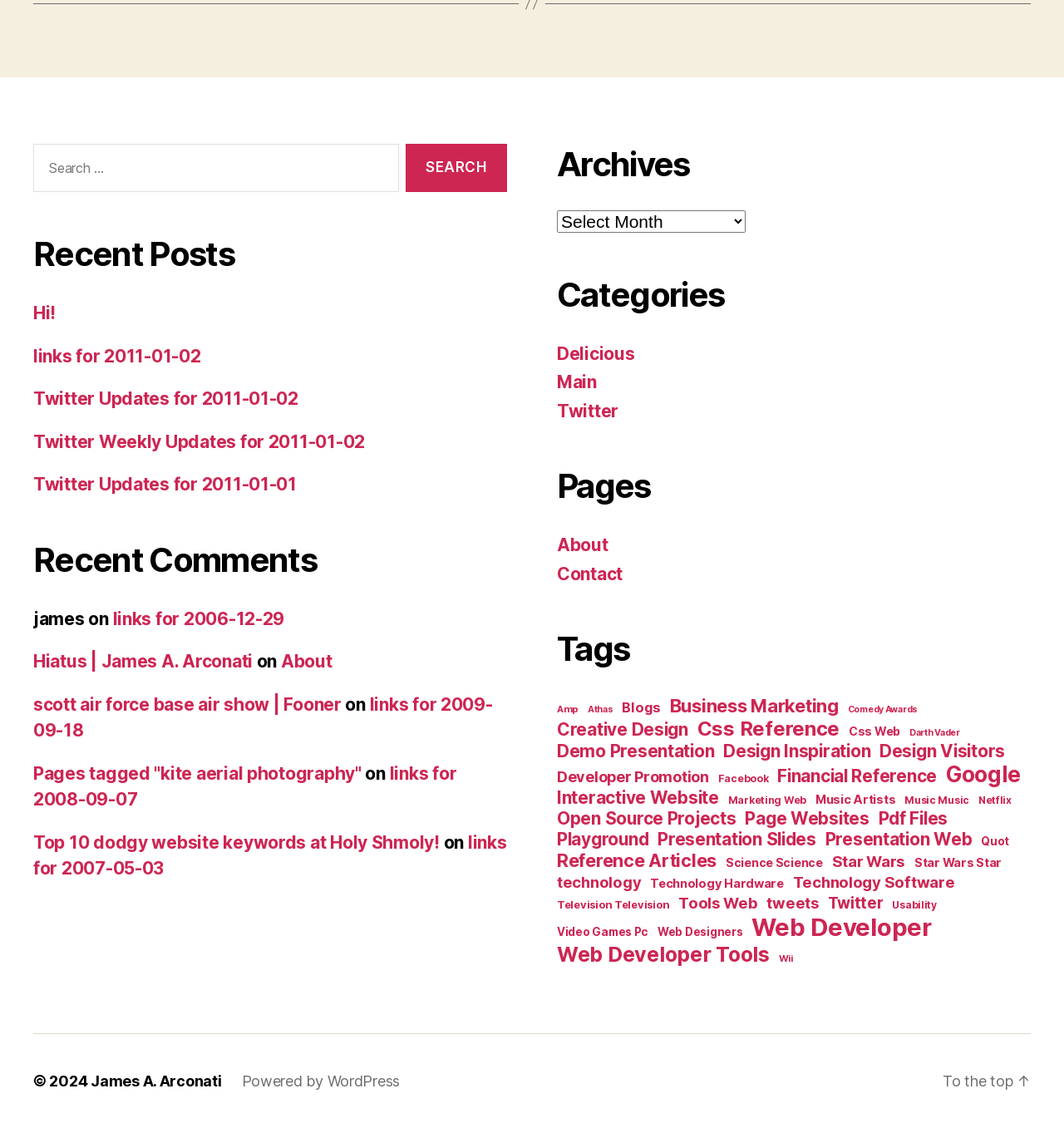What is the purpose of the 'Archives' dropdown menu?
Based on the image, answer the question with as much detail as possible.

The 'Archives' dropdown menu is located on the right-hand side of the webpage, and it allows the user to select a specific month to view posts from that month. This suggests that the website has a large archive of posts and the user can navigate through them by month.